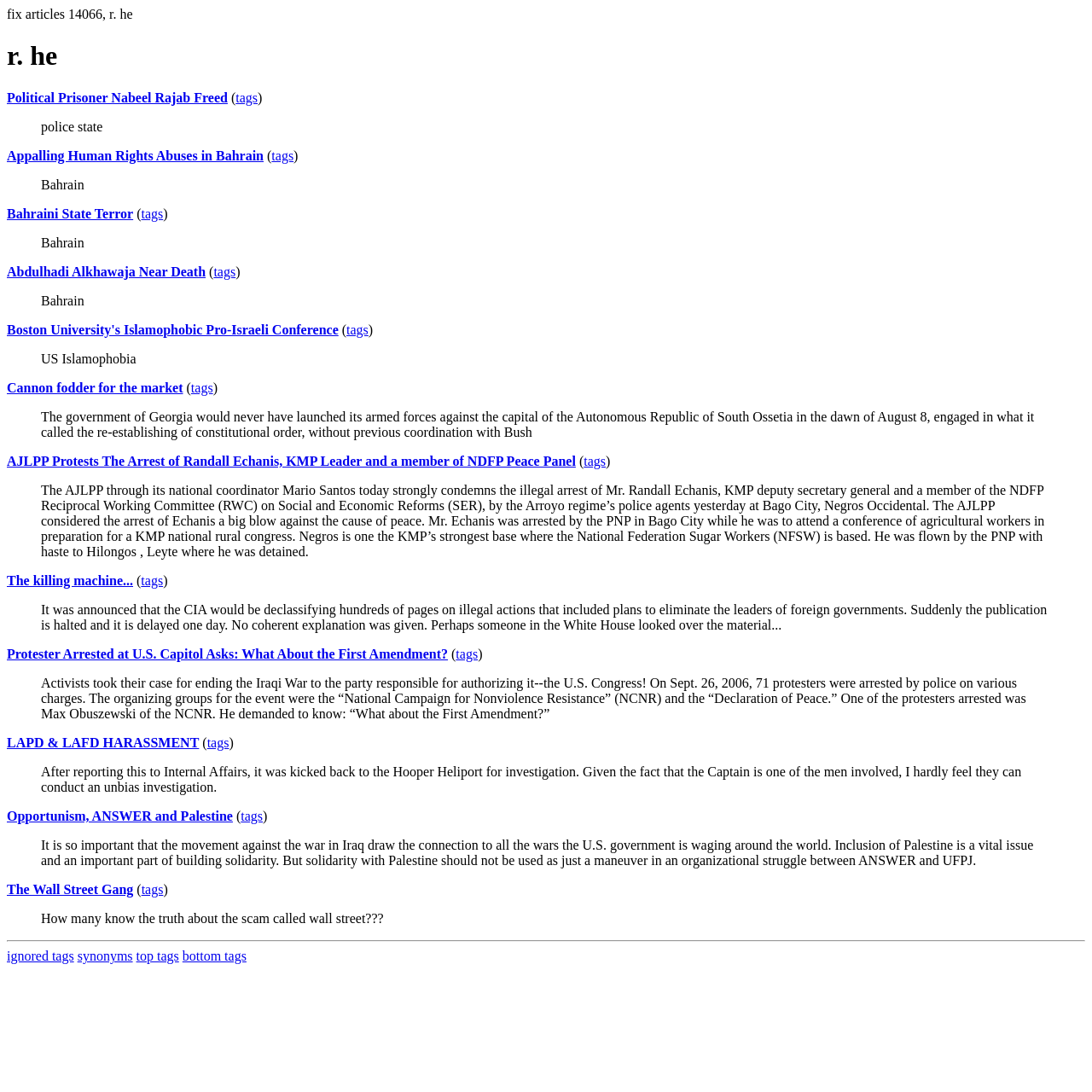Please give the bounding box coordinates of the area that should be clicked to fulfill the following instruction: "Read about 'Appalling Human Rights Abuses in Bahrain'". The coordinates should be in the format of four float numbers from 0 to 1, i.e., [left, top, right, bottom].

[0.006, 0.136, 0.241, 0.149]